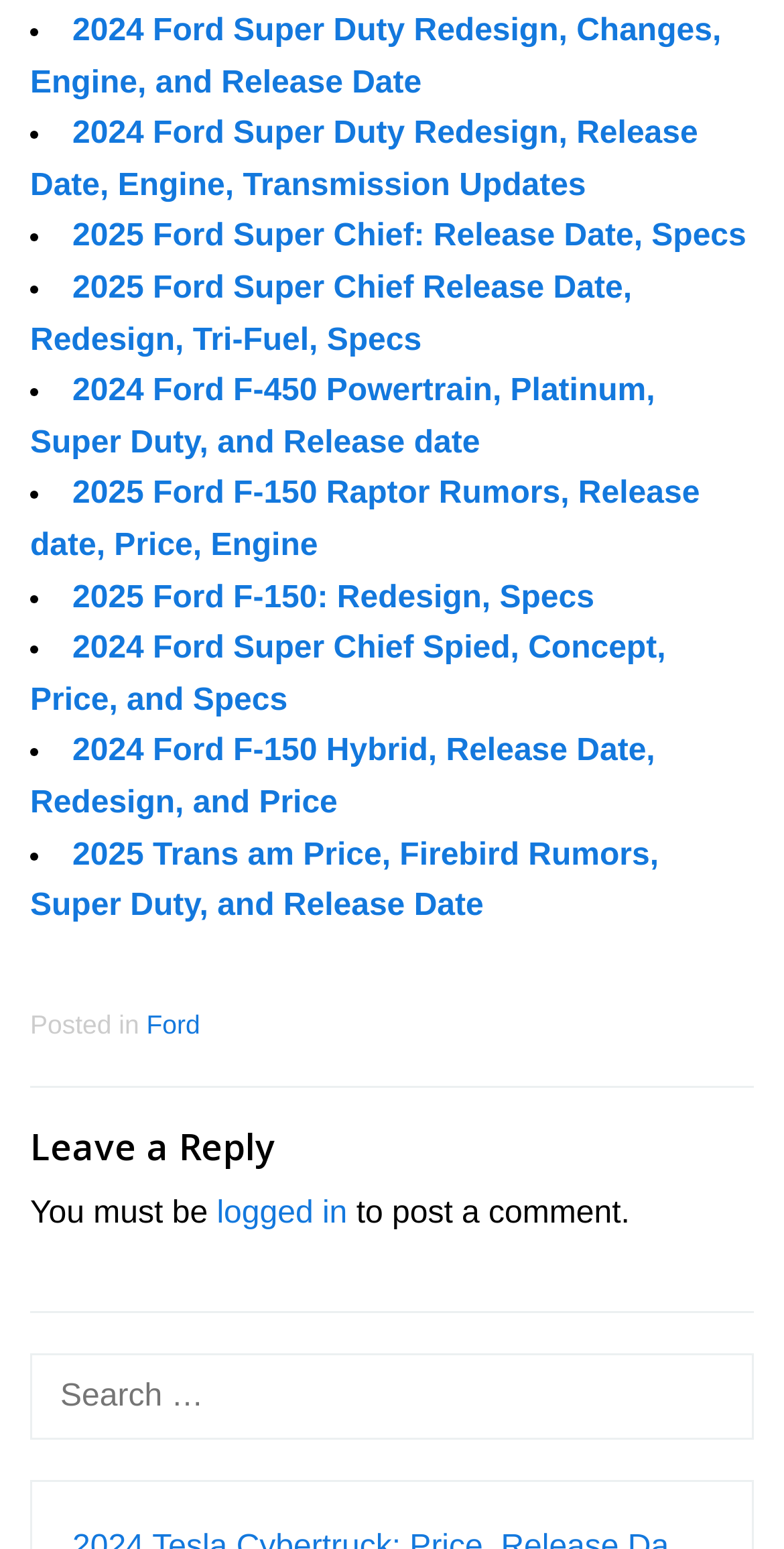Bounding box coordinates are specified in the format (top-left x, top-left y, bottom-right x, bottom-right y). All values are floating point numbers bounded between 0 and 1. Please provide the bounding box coordinate of the region this sentence describes: 2025 Ford F-150: Redesign, Specs

[0.092, 0.375, 0.758, 0.397]